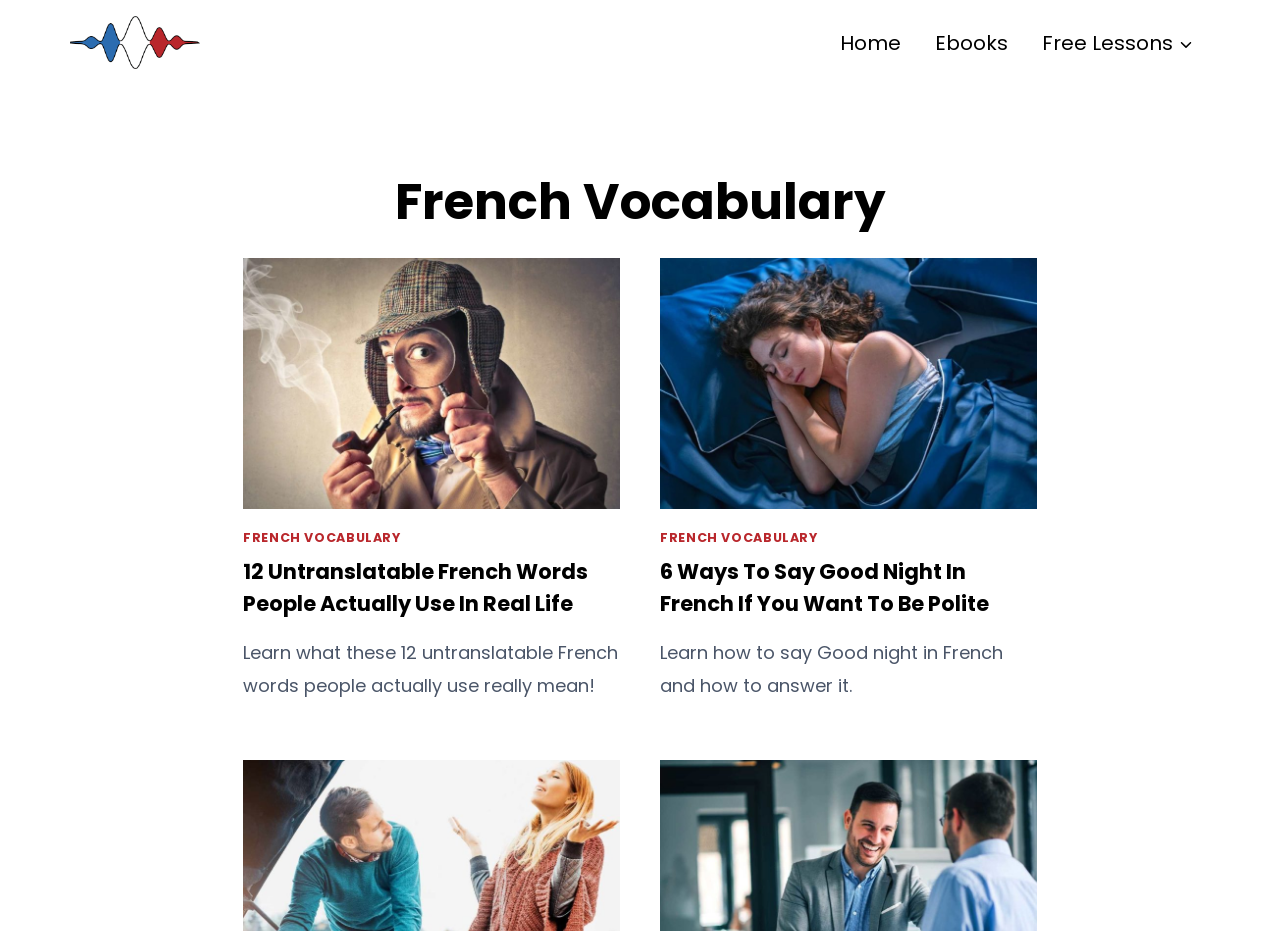Give a one-word or one-phrase response to the question: 
How many articles are displayed on this webpage?

2